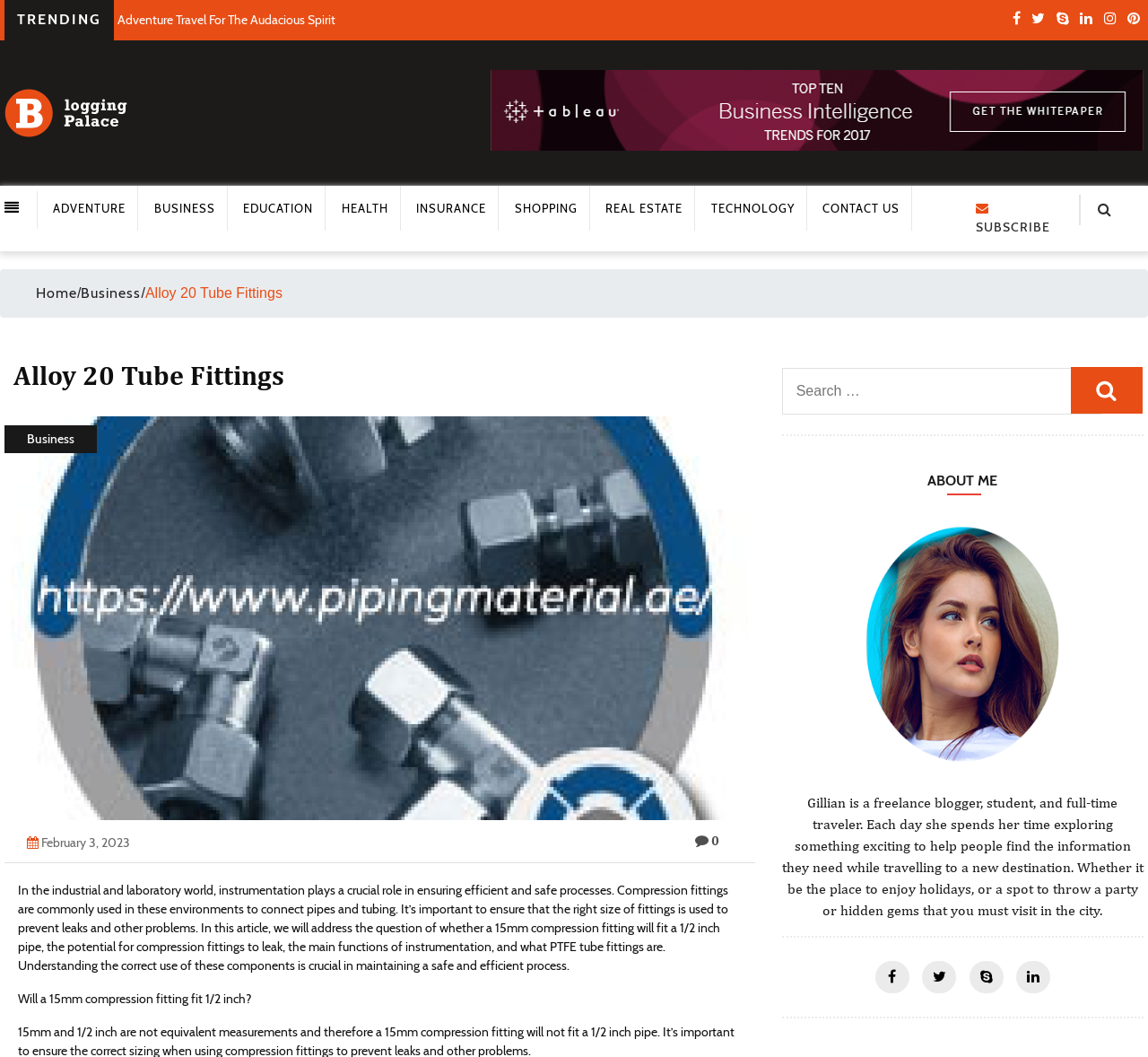What is the main topic of this article?
Based on the visual information, provide a detailed and comprehensive answer.

The main topic of this article is compression fittings, which is evident from the title 'Alloy 20 Tube Fittings' and the content of the article that discusses the use of compression fittings in industrial and laboratory environments.